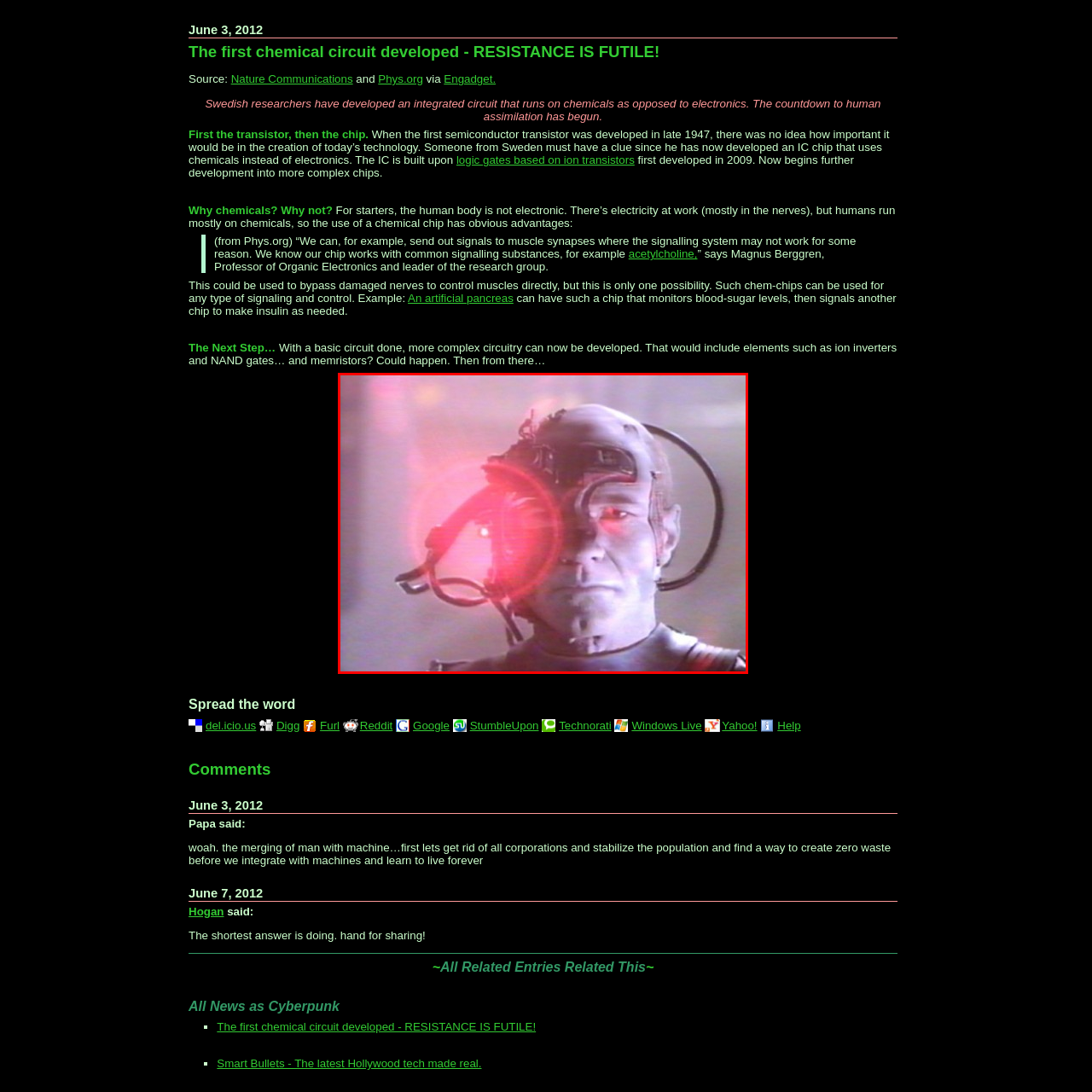Provide a comprehensive description of the image highlighted by the red bounding box.

The image depicts a character with a cybernetic implant, characterized by a distinctive mechanical device integrated into the side of his head, complete with glowing red lights and intricate wiring. This portrayal hints at themes of technological enhancement and the merging of human and machine, often associated with science fiction narratives. The character appears stoic and intense, with a slight hint of a futuristic environment as a backdrop. This visual encapsulates the essence of cyberpunk aesthetics, exploring the implications of advanced technology on humanity, as reflected in the article titled "The first chemical circuit developed - RESISTANCE IS FUTILE!" from June 3, 2012, discussing innovations in chemical circuits and their potential impacts on the future.